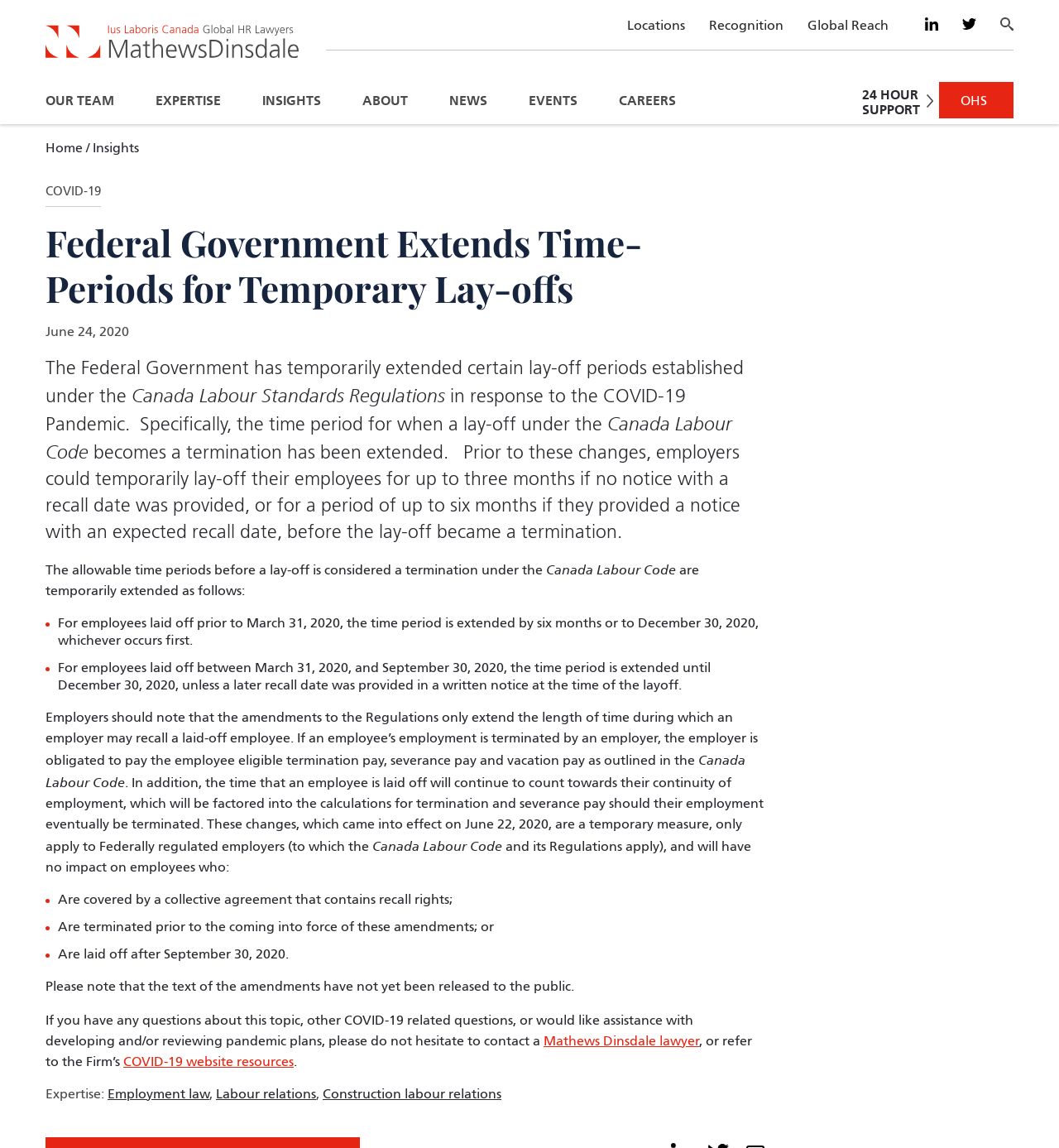Who can contact for questions about this topic?
Refer to the image and provide a one-word or short phrase answer.

Mathews Dinsdale lawyer